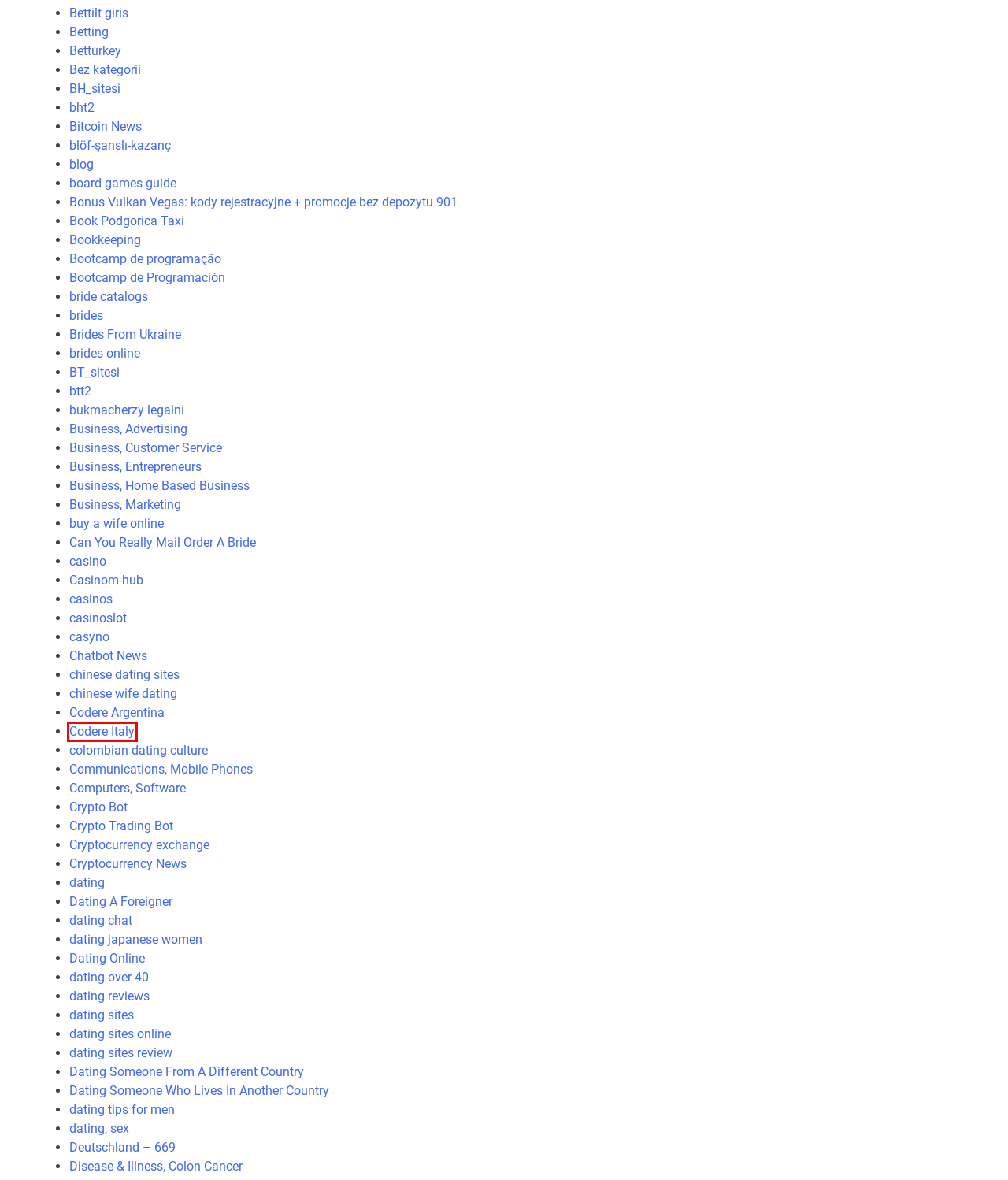Review the screenshot of a webpage which includes a red bounding box around an element. Select the description that best fits the new webpage once the element in the bounding box is clicked. Here are the candidates:
A. Bootcamp de Programación – Akademia Retron
B. Bettilt giris – Akademia Retron
C. Betturkey – Akademia Retron
D. Crypto Trading Bot – Akademia Retron
E. dating sites review – Akademia Retron
F. Can You Really Mail Order A Bride – Akademia Retron
G. dating reviews – Akademia Retron
H. Codere Italy – Akademia Retron

H